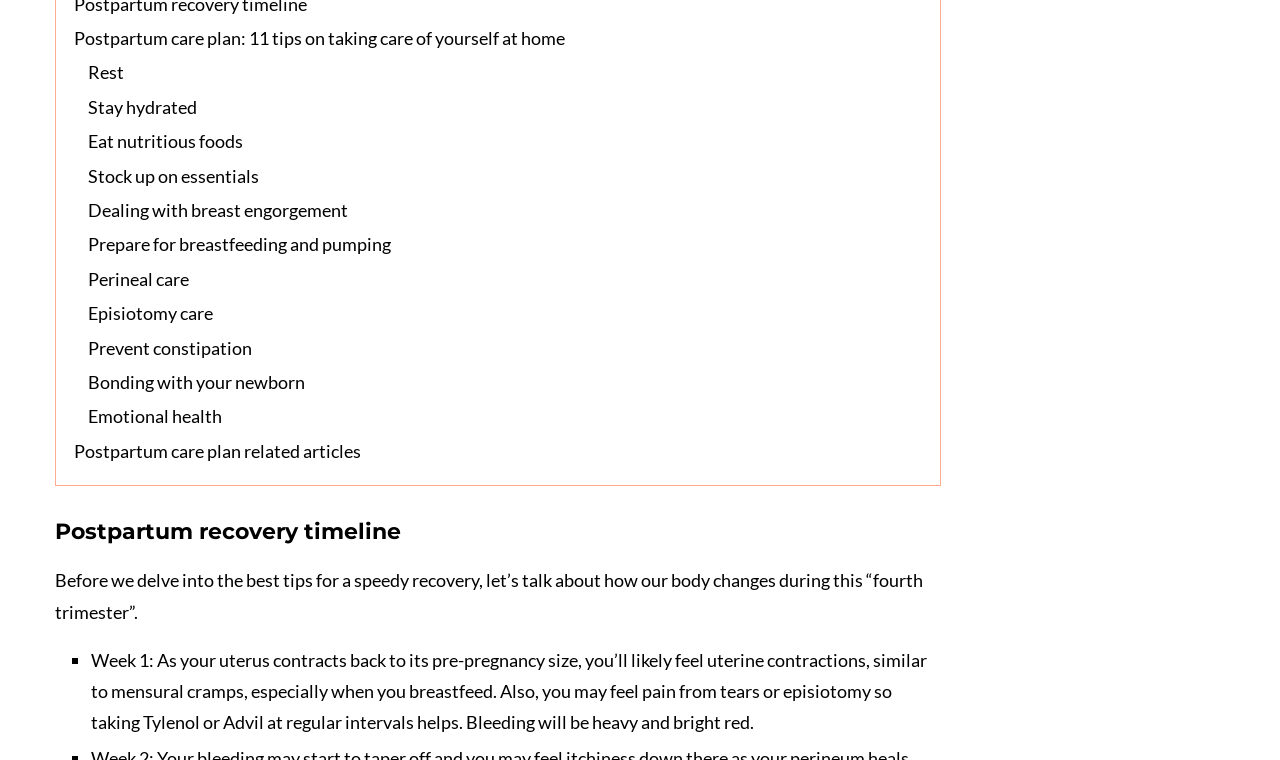Could you highlight the region that needs to be clicked to execute the instruction: "View 'Postpartum recovery timeline'"?

[0.043, 0.682, 0.735, 0.719]